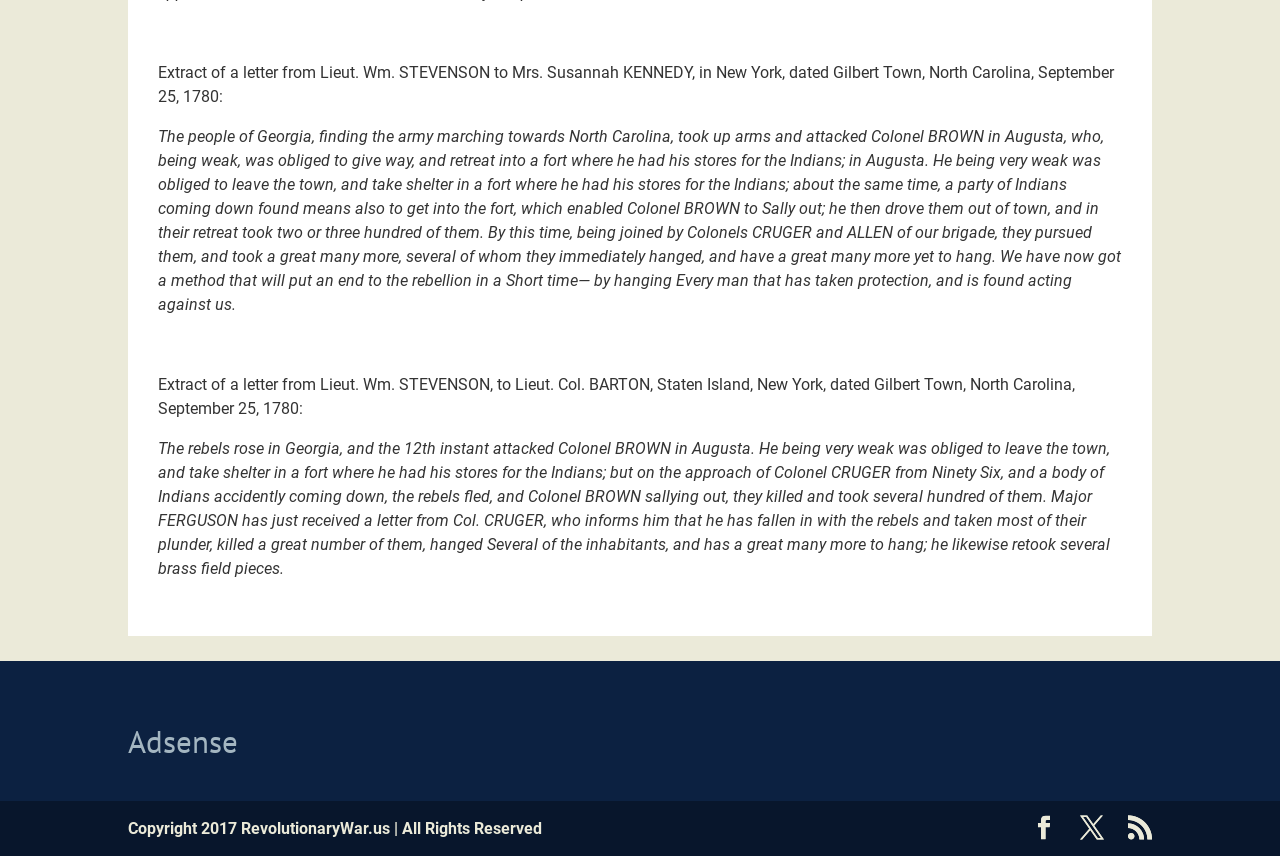Respond with a single word or phrase to the following question: Who wrote the letter to Mrs. Susannah KENNEDY?

Lieut. Wm. STEVENSON